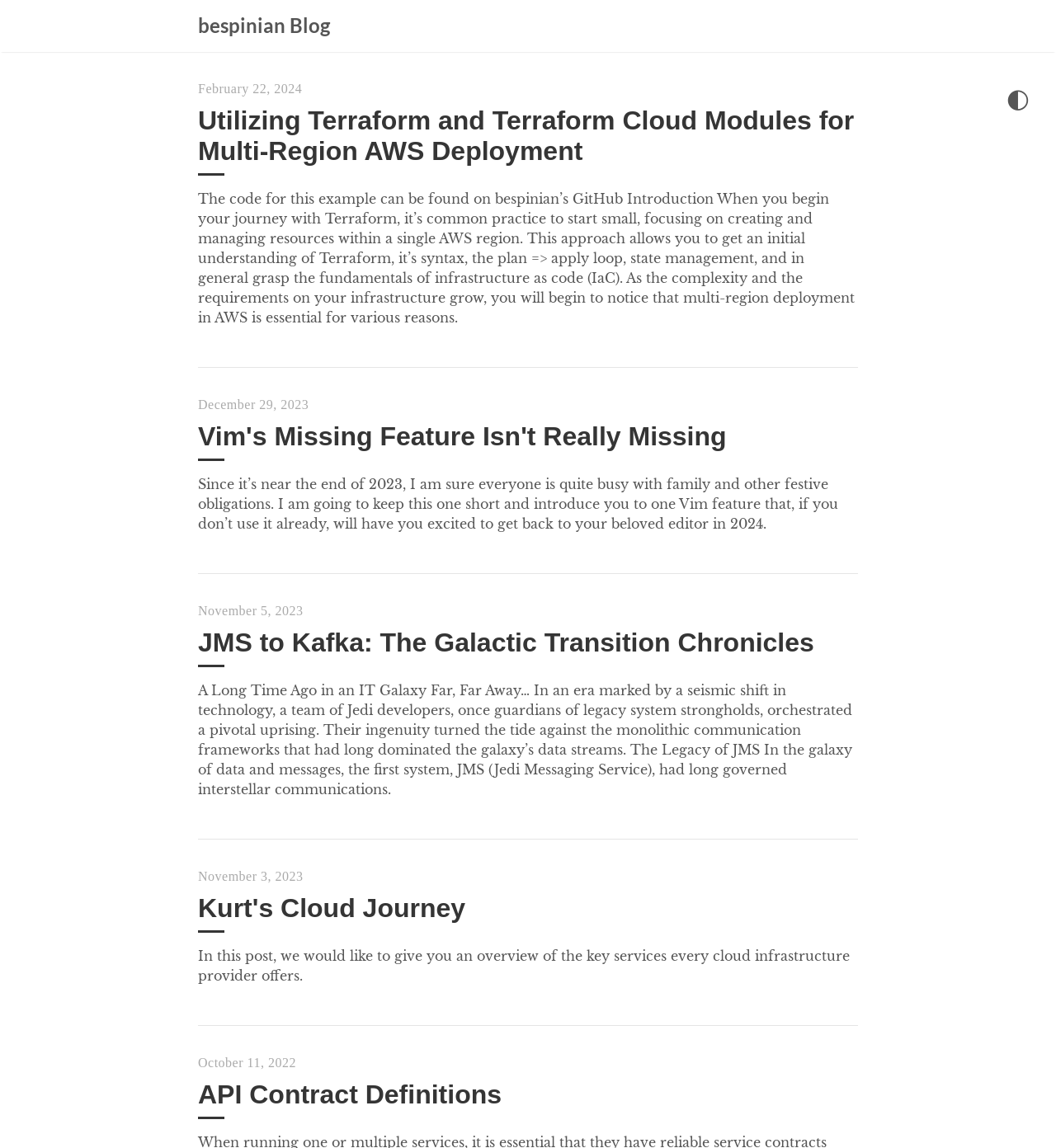Utilize the information from the image to answer the question in detail:
What is the theme of the third article?

I read the text of the third article and found the phrase 'cloud infrastructure provider', which indicates that the theme of the article is related to cloud infrastructure.